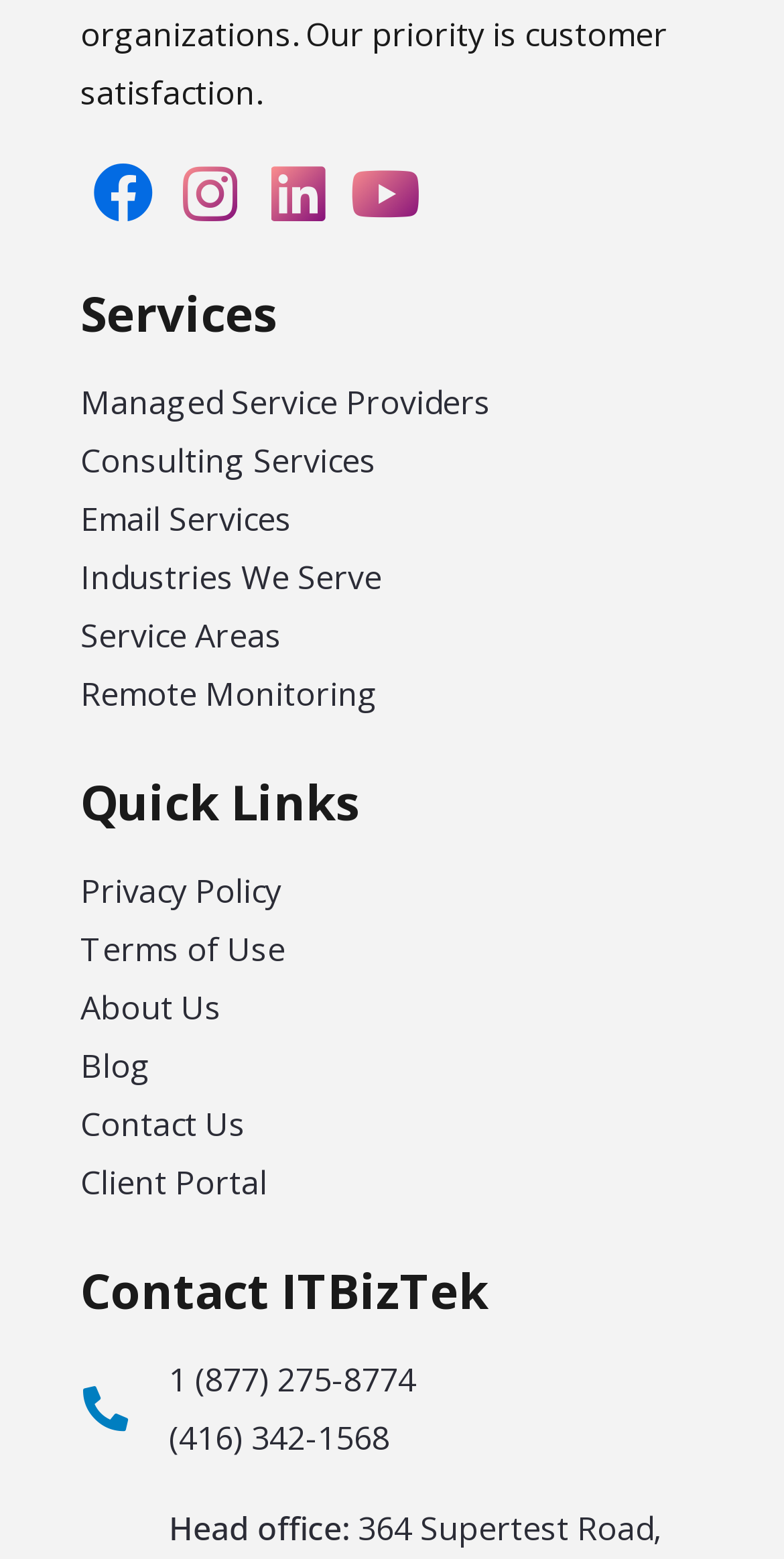Find the bounding box coordinates of the element I should click to carry out the following instruction: "Check Privacy Policy".

[0.103, 0.558, 0.359, 0.586]